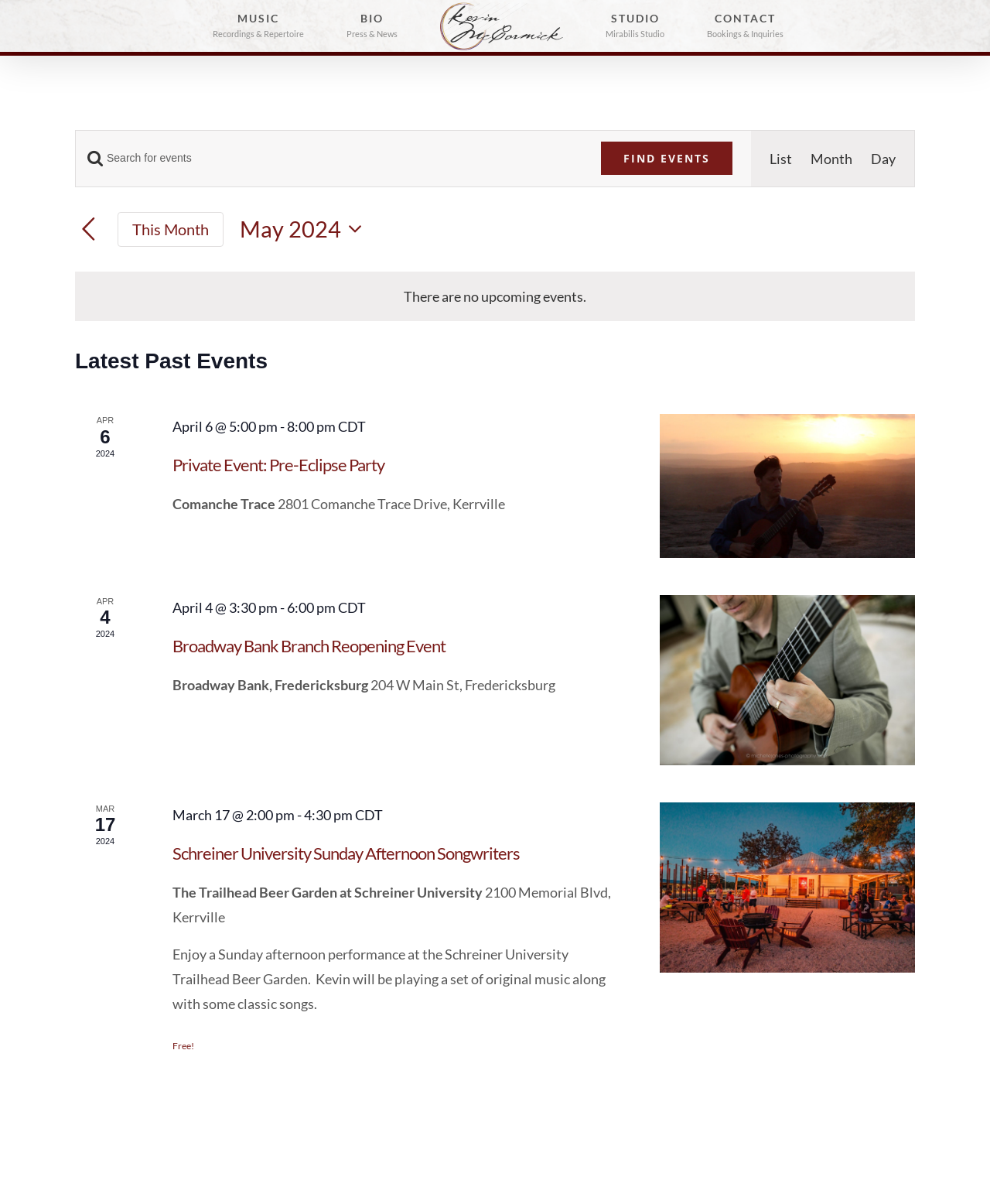What is the title of the first event?
Using the visual information, reply with a single word or short phrase.

Private Event: Pre-Eclipse Party